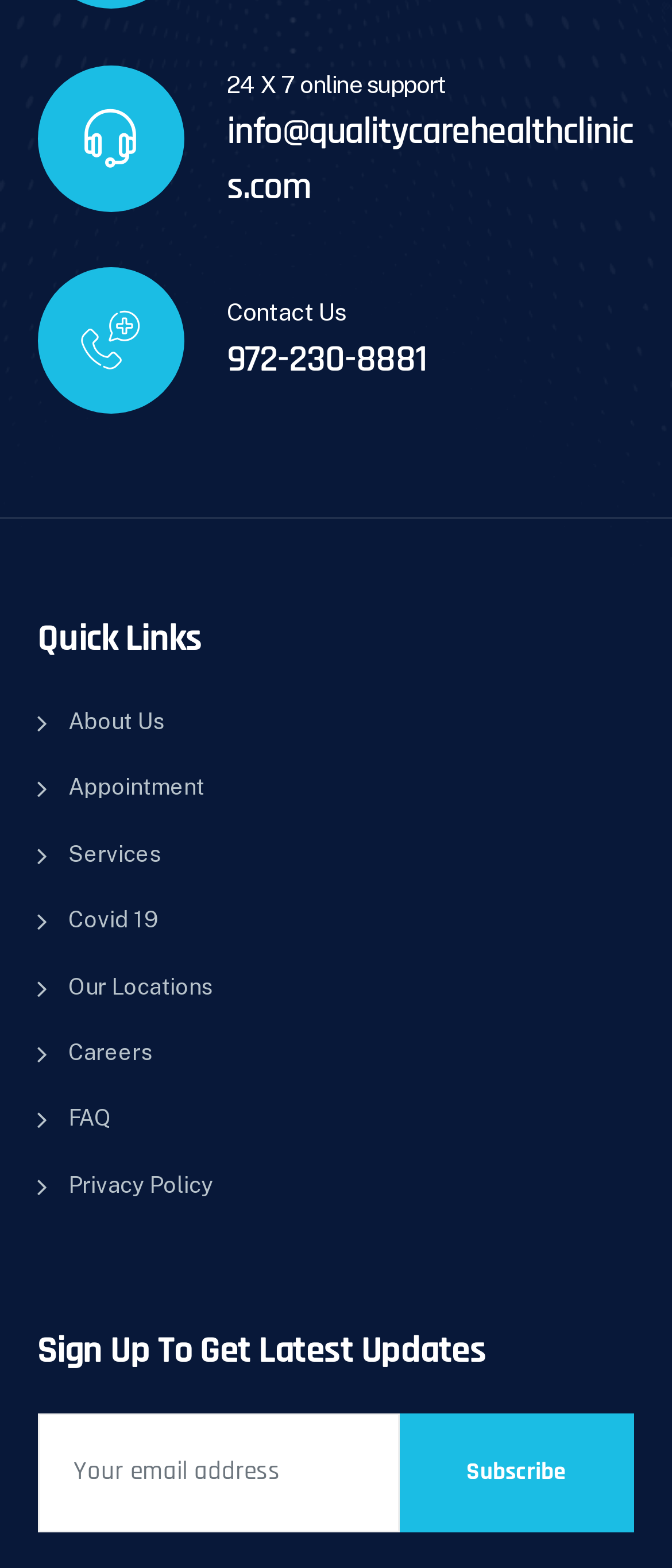How many links are under 'Quick Links'?
Answer the question using a single word or phrase, according to the image.

7